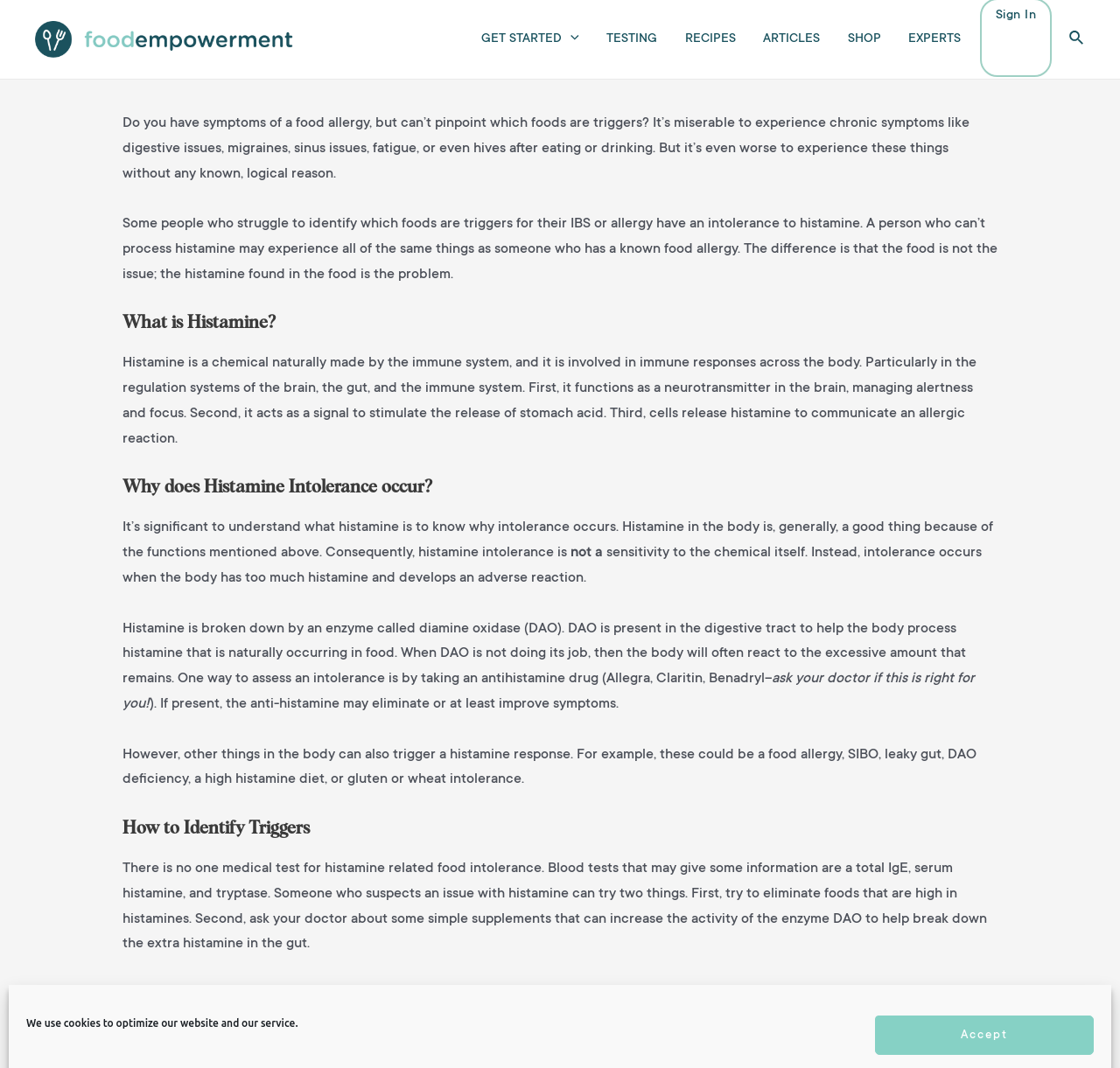Please locate the bounding box coordinates of the region I need to click to follow this instruction: "Click the GET STARTED button".

[0.422, 0.0, 0.534, 0.074]